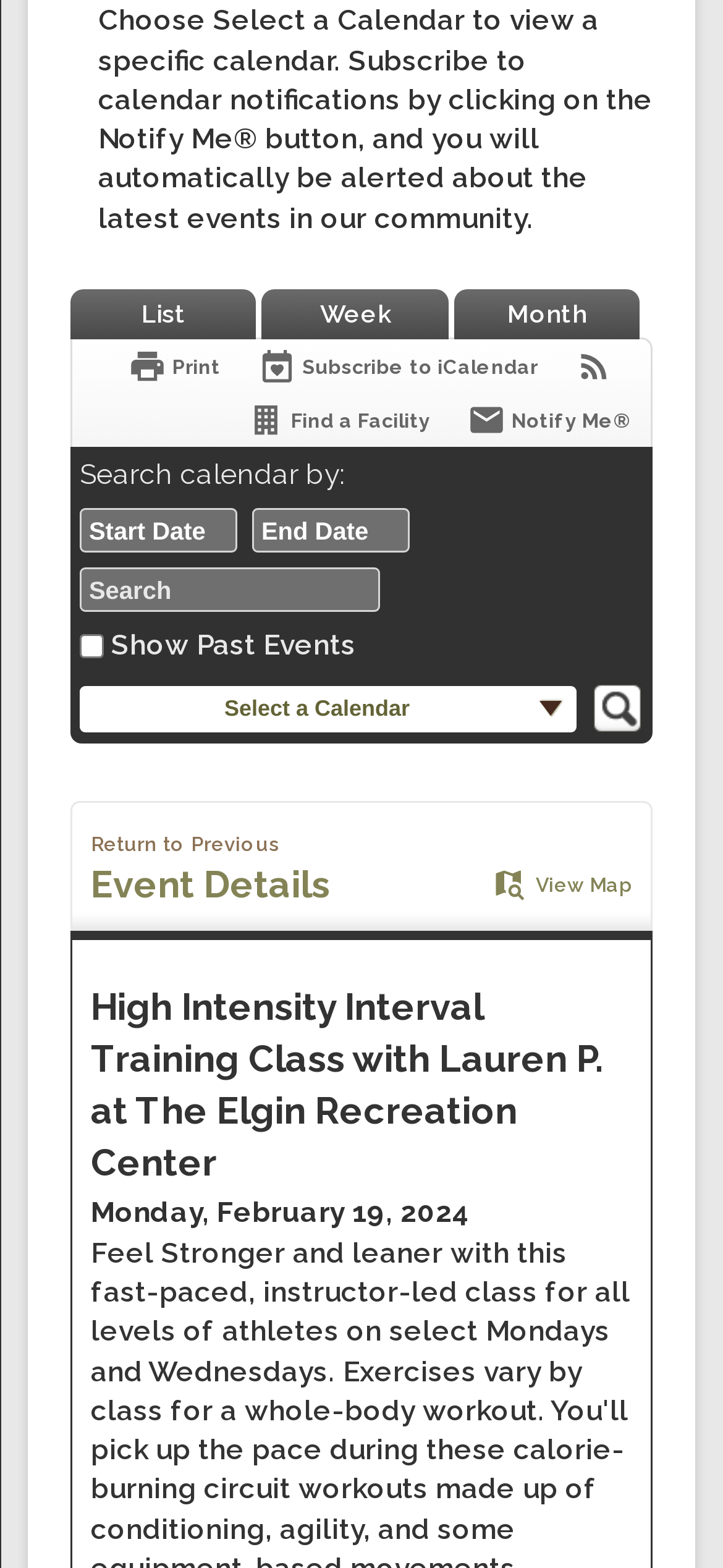Please provide a short answer using a single word or phrase for the question:
What is the default view of the calendar?

Month